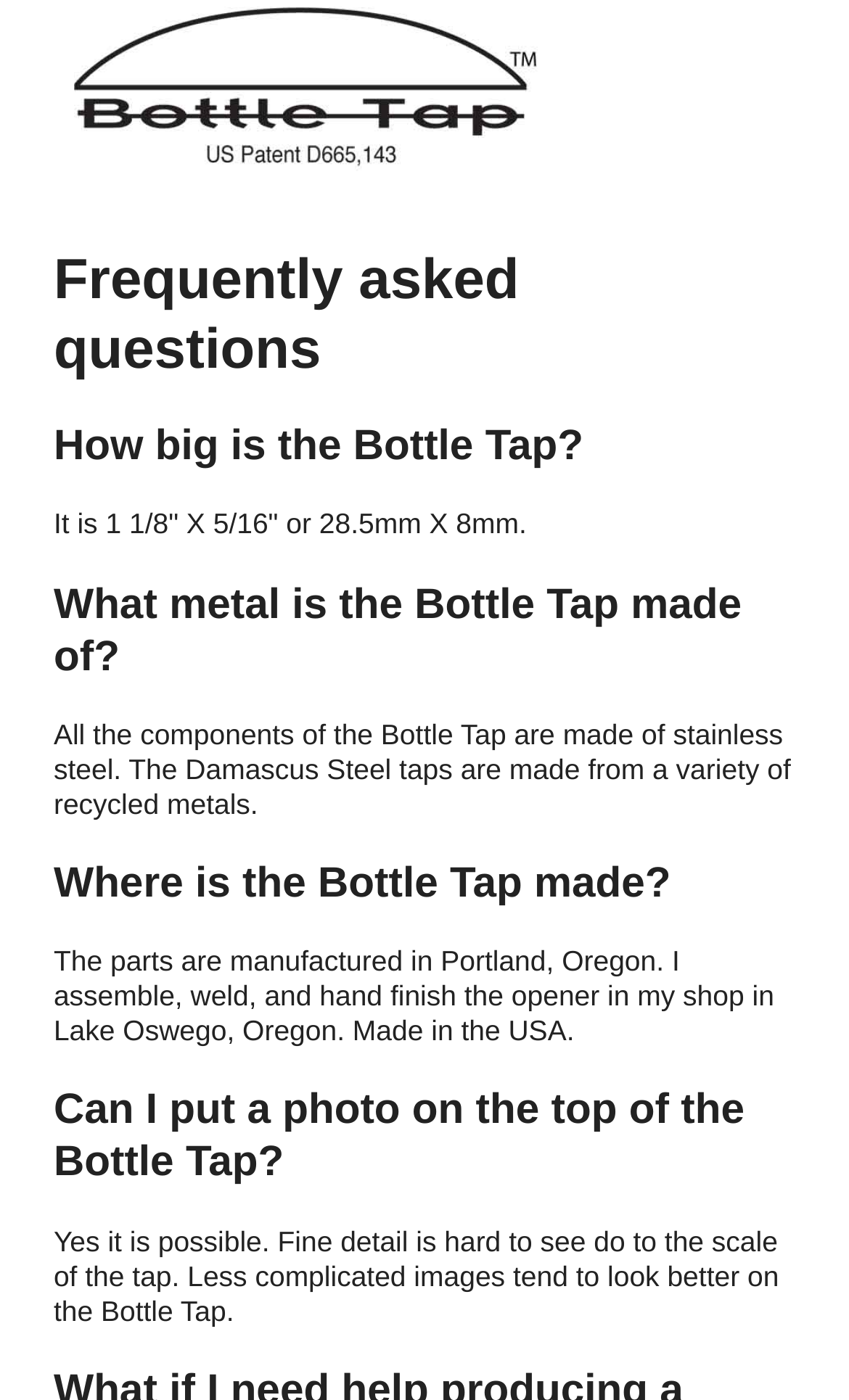Please determine the primary heading and provide its text.

Frequently asked questions